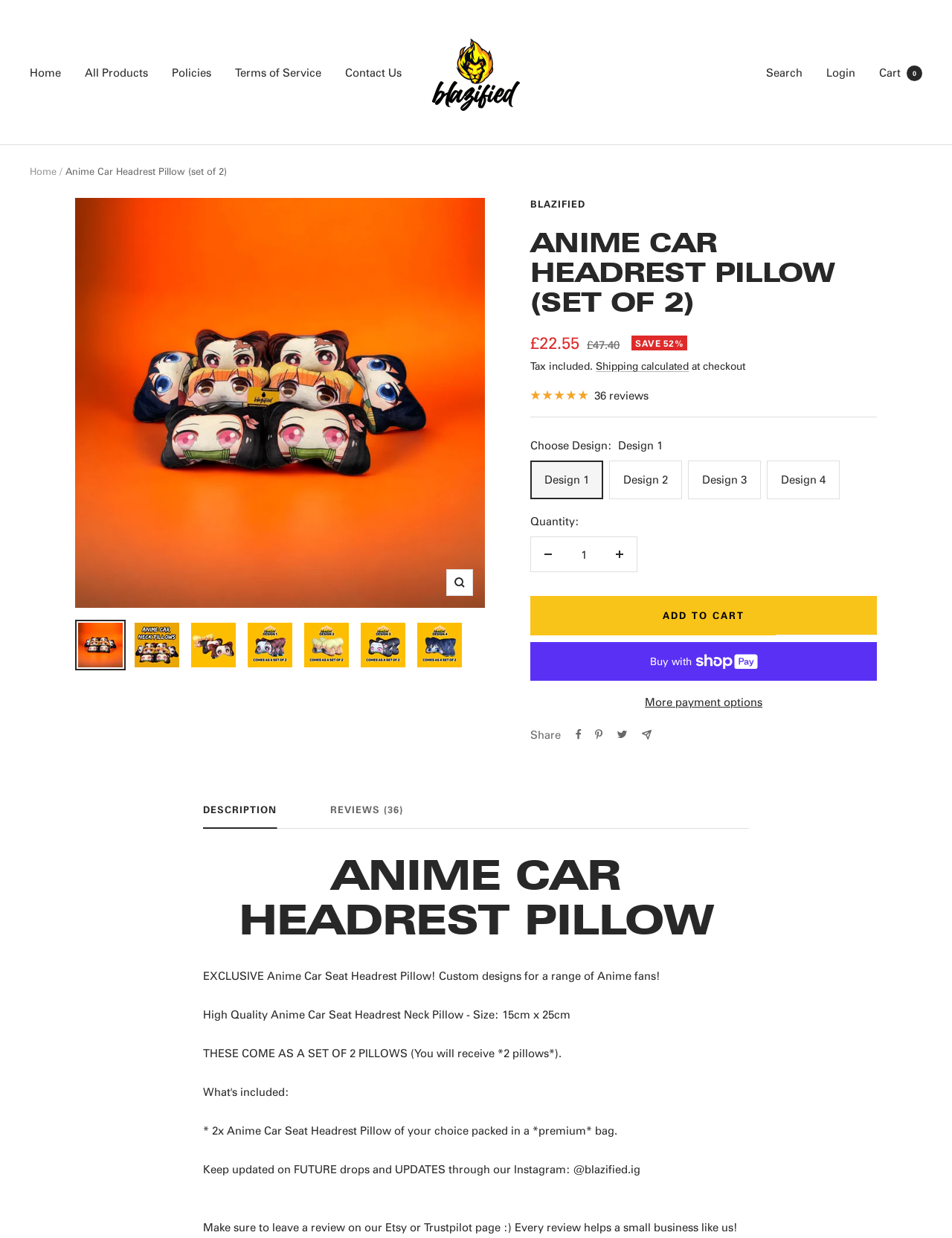What is the name of the product?
Refer to the screenshot and deliver a thorough answer to the question presented.

The name of the product can be found in the breadcrumb navigation and the product title, which is 'Anime Car Headrest Pillow (set of 2)'.